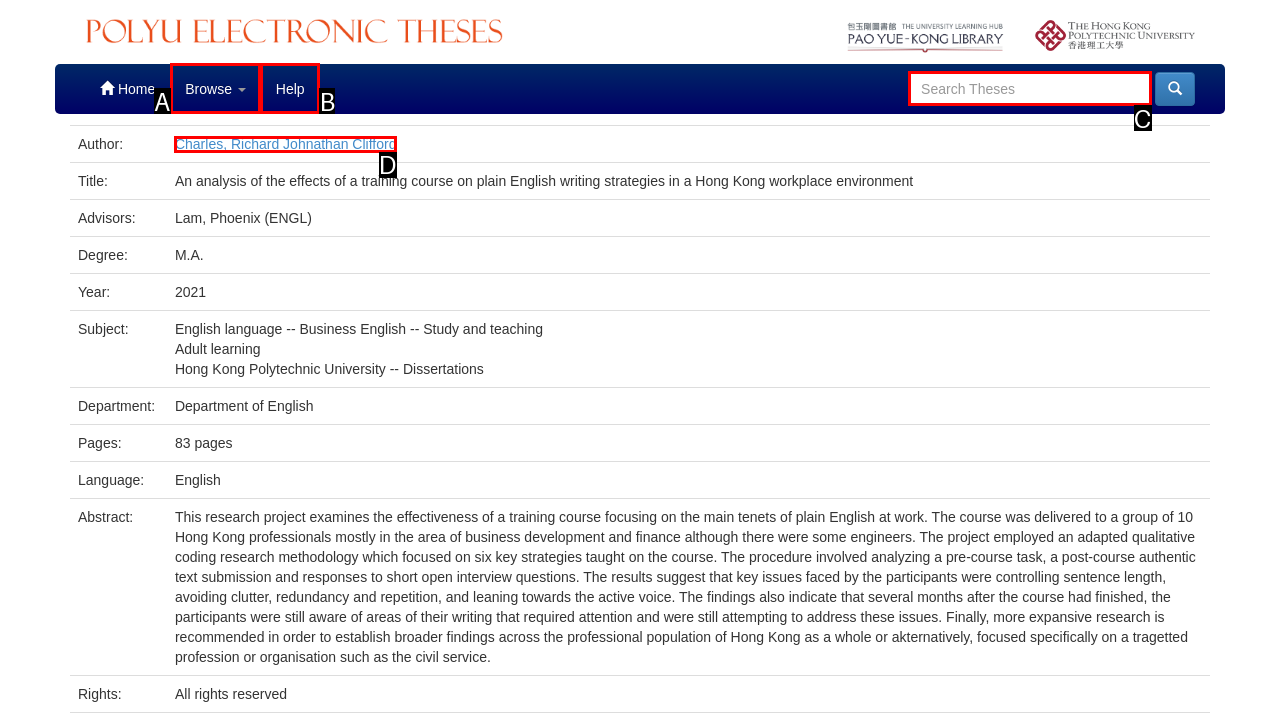From the given options, choose the HTML element that aligns with the description: name="query" placeholder="Search Theses". Respond with the letter of the selected element.

C